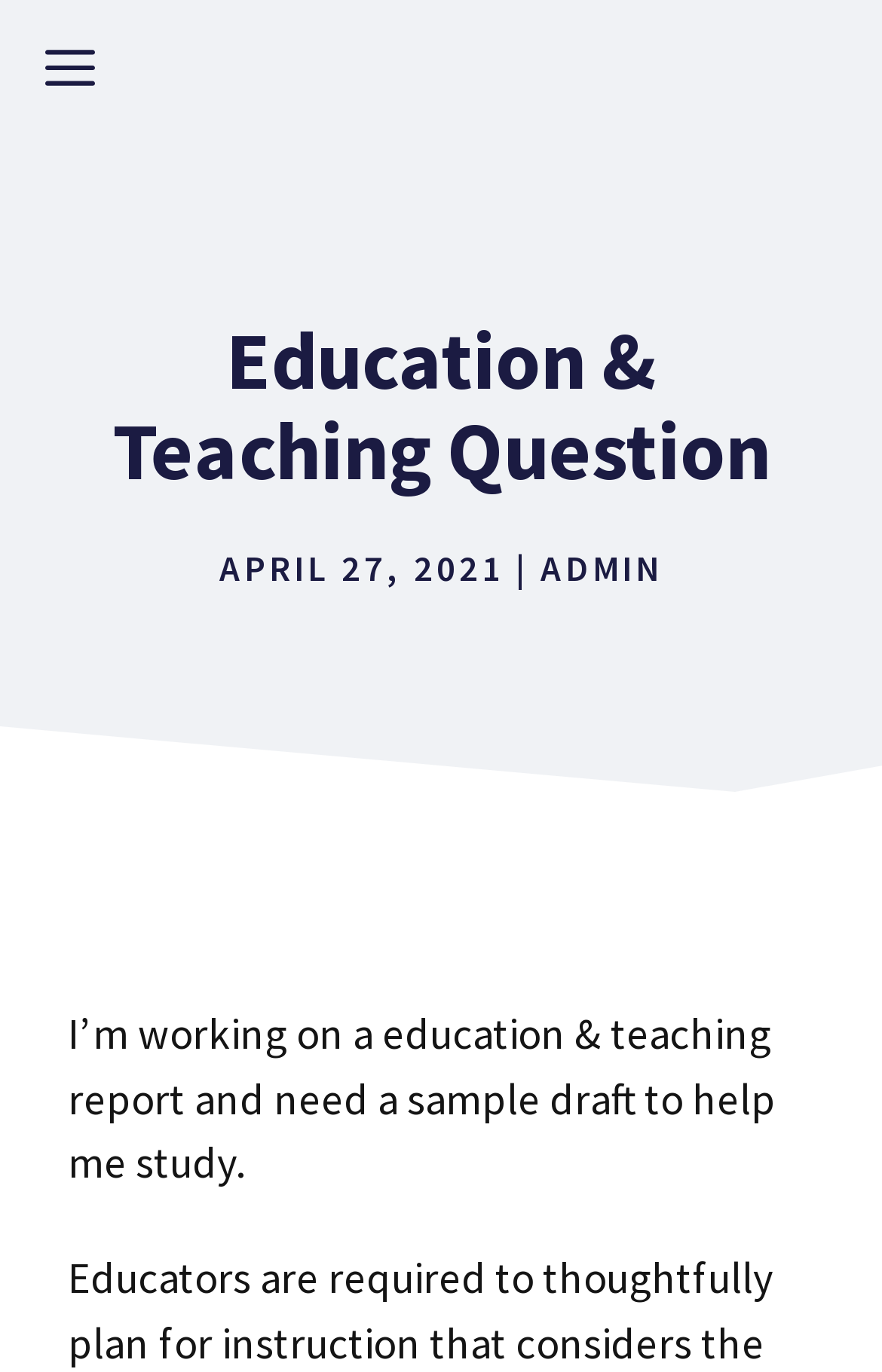What is the topic of the report?
Answer the question in a detailed and comprehensive manner.

I identified the topic of the report by analyzing the static text within the link element with a bounding box of [0.077, 0.733, 0.879, 0.867], which mentions 'education & teaching report'.